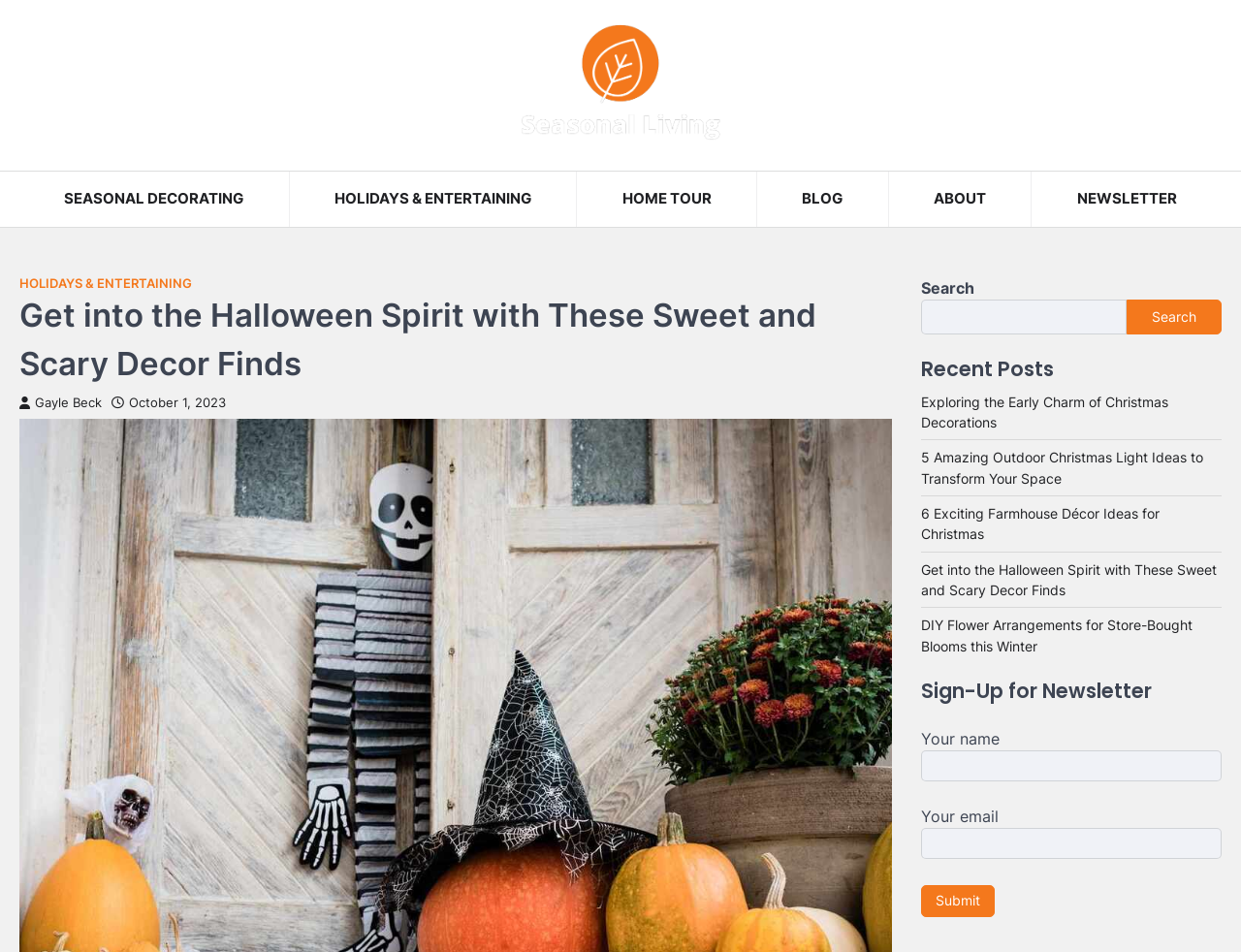Locate the UI element that matches the description Holidays & Entertaining in the webpage screenshot. Return the bounding box coordinates in the format (top-left x, top-left y, bottom-right x, bottom-right y), with values ranging from 0 to 1.

[0.016, 0.29, 0.155, 0.305]